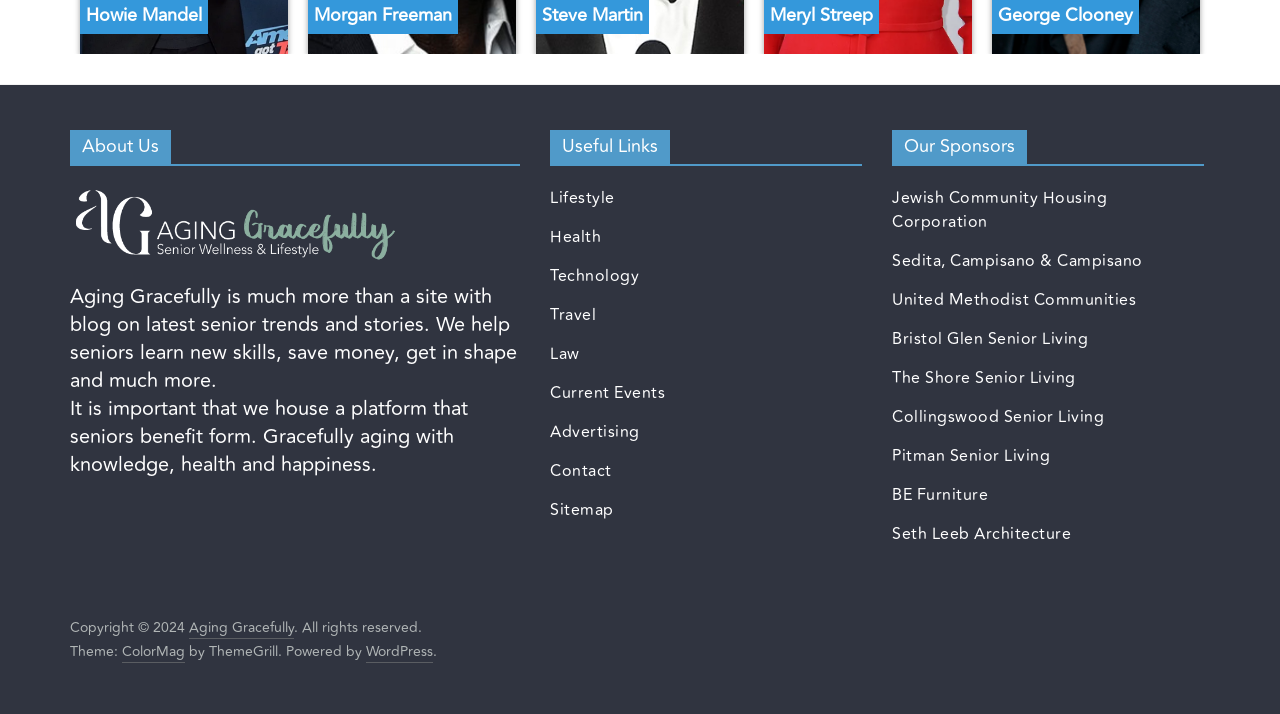For the given element description Current Events, determine the bounding box coordinates of the UI element. The coordinates should follow the format (top-left x, top-left y, bottom-right x, bottom-right y) and be within the range of 0 to 1.

[0.43, 0.534, 0.52, 0.567]